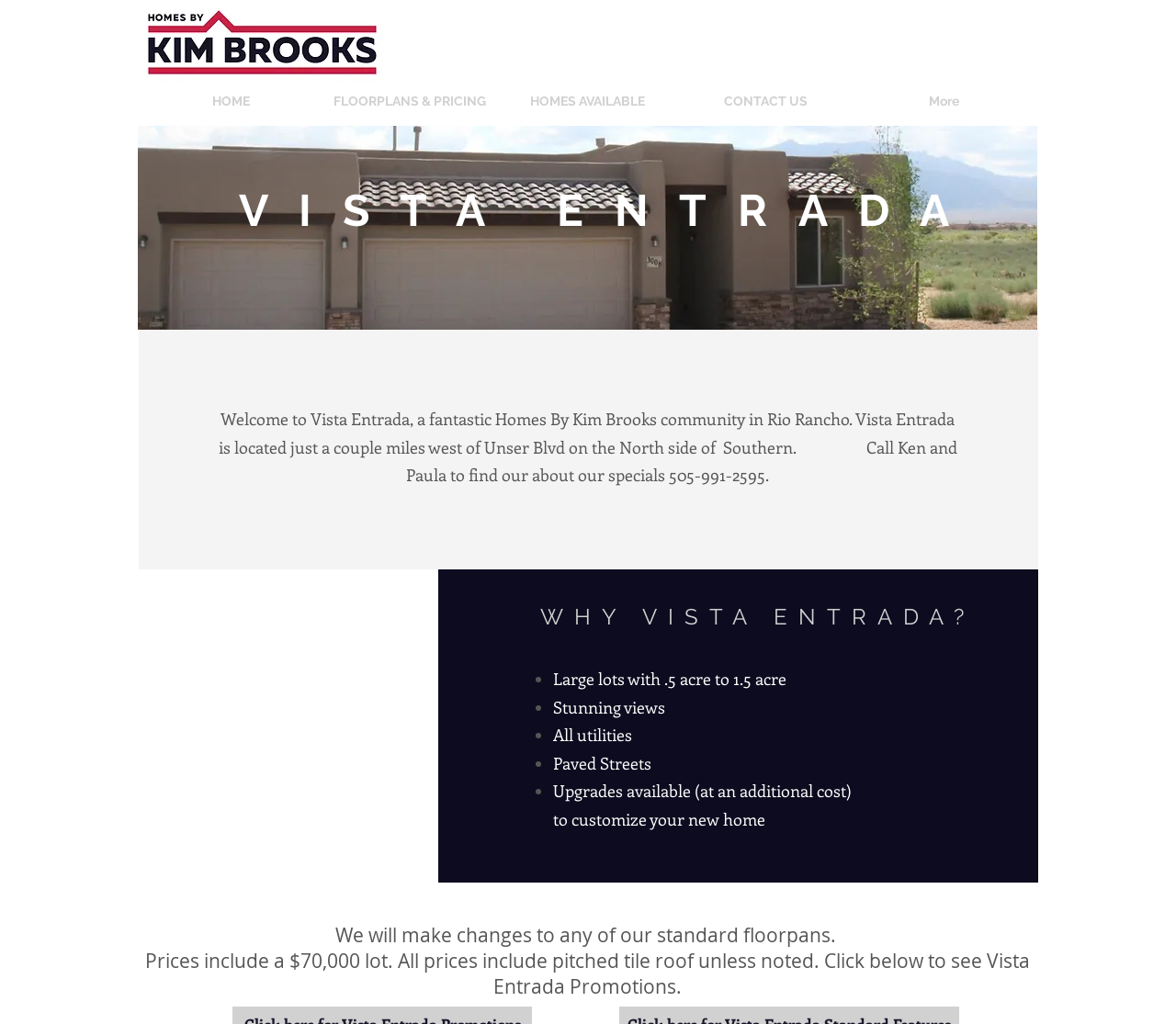Give a short answer using one word or phrase for the question:
What is the name of the community?

Vista Entrada